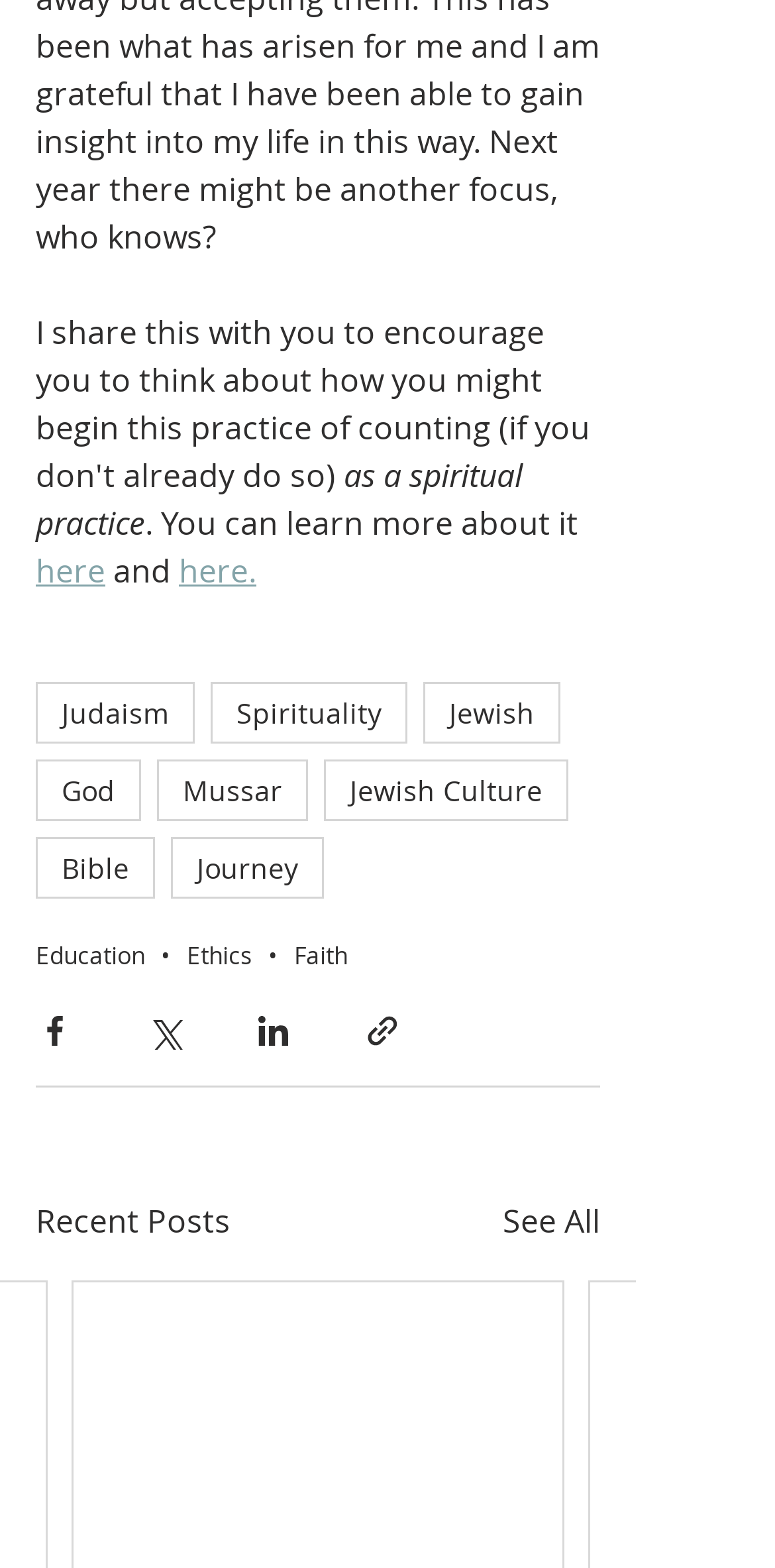What is the spiritual practice mentioned?
Analyze the screenshot and provide a detailed answer to the question.

The spiritual practice mentioned is Mussar, which is a link on the webpage. It is mentioned alongside other links such as Judaism, Spirituality, and Jewish Culture, suggesting that Mussar is a spiritual practice related to these topics.